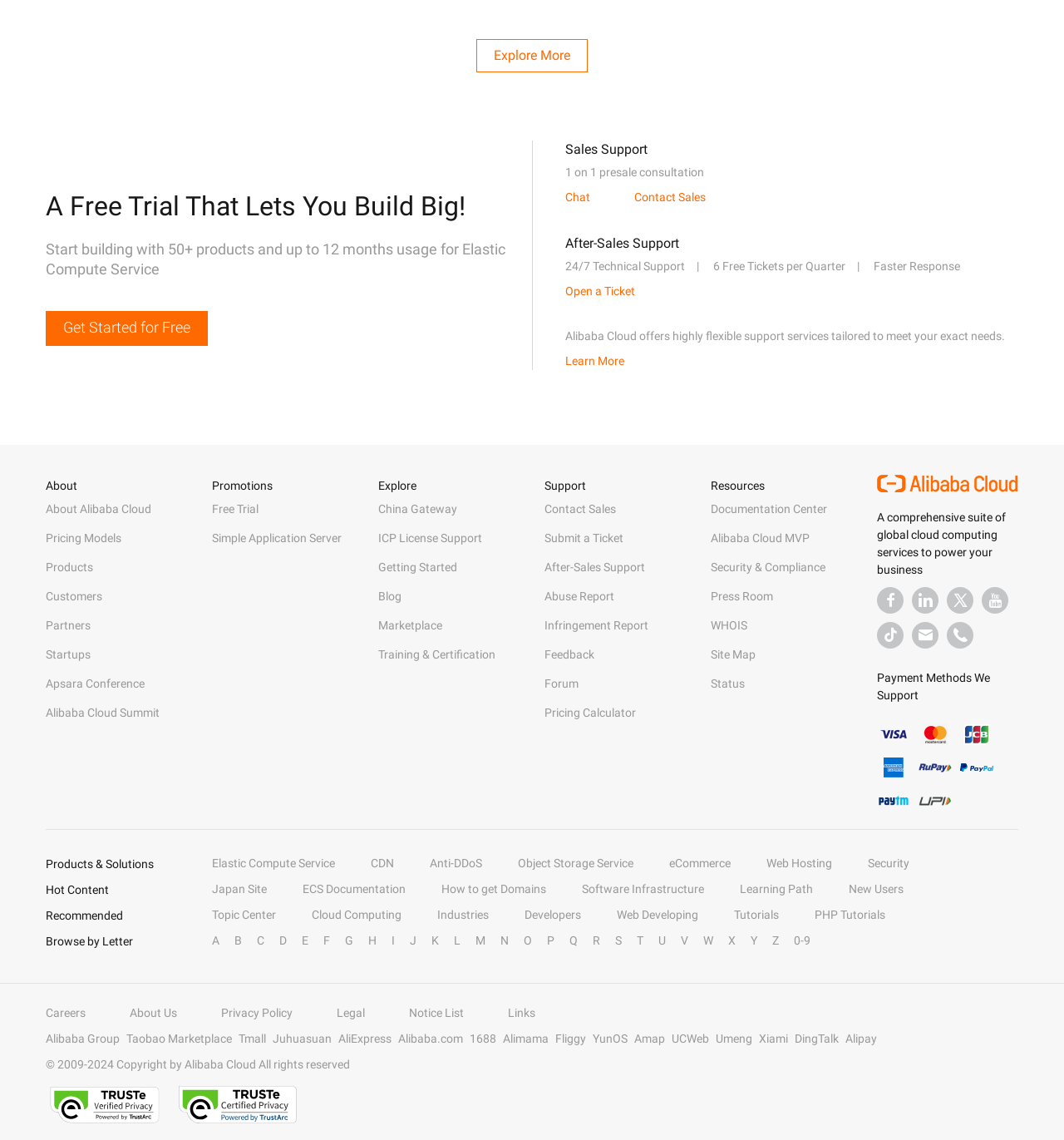Identify the bounding box coordinates of the region I need to click to complete this instruction: "Contact sales for presale consultation".

[0.596, 0.167, 0.663, 0.179]